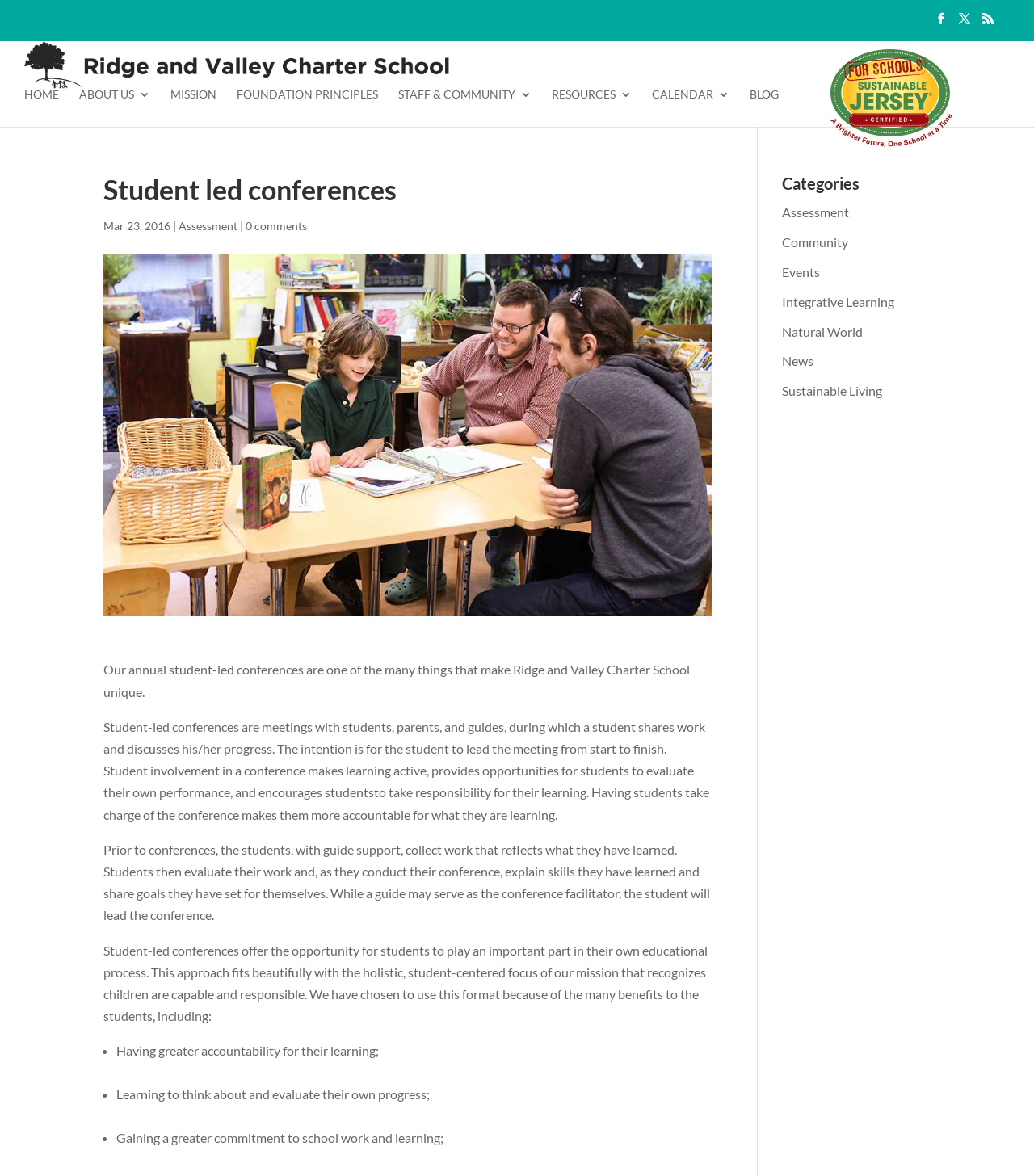Convey a detailed summary of the webpage, mentioning all key elements.

The webpage is about Ridge and Valley Charter School, specifically focusing on student-led conferences. At the top left corner, there is a link to skip to the content. On the top right corner, there are three social media links and a link to the school's name. Below the school's name, there is a navigation menu with links to "HOME", "ABOUT US", "MISSION", "FOUNDATION PRINCIPLES", "STAFF & COMMUNITY", "RESOURCES", "CALENDAR", and "BLOG".

The main content of the page is about student-led conferences, with a heading "Student led conferences" at the top. Below the heading, there is a date "Mar 23, 2016" and a link to "Assessment". There is also an image related to student-led conferences. The main text explains the concept of student-led conferences, where students lead a meeting with their parents and guides to discuss their progress and learning. The text also highlights the benefits of this approach, including increased accountability and self-evaluation.

On the right side of the page, there is a section titled "Categories" with links to various categories such as "Assessment", "Community", "Events", and more.